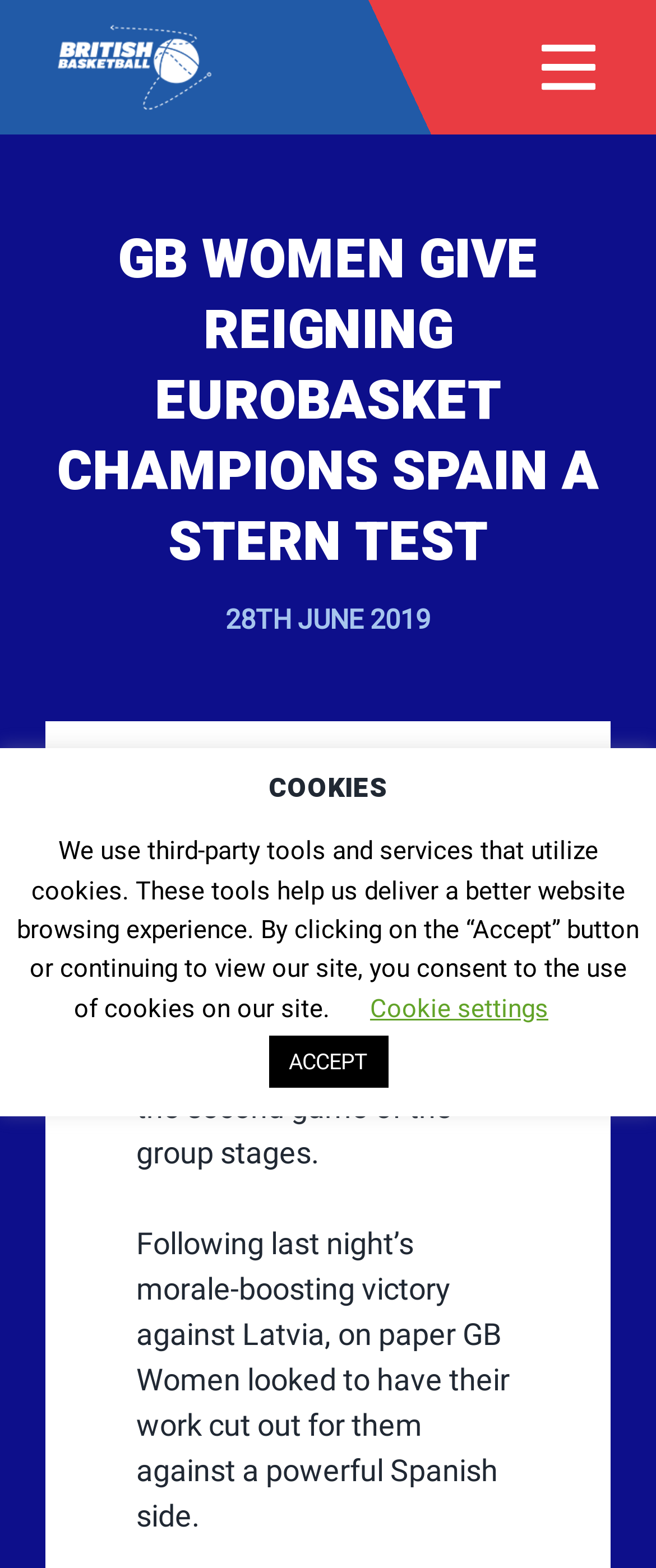Determine the bounding box coordinates for the HTML element described here: "parent_node: British Basketball".

[0.069, 0.03, 0.341, 0.052]